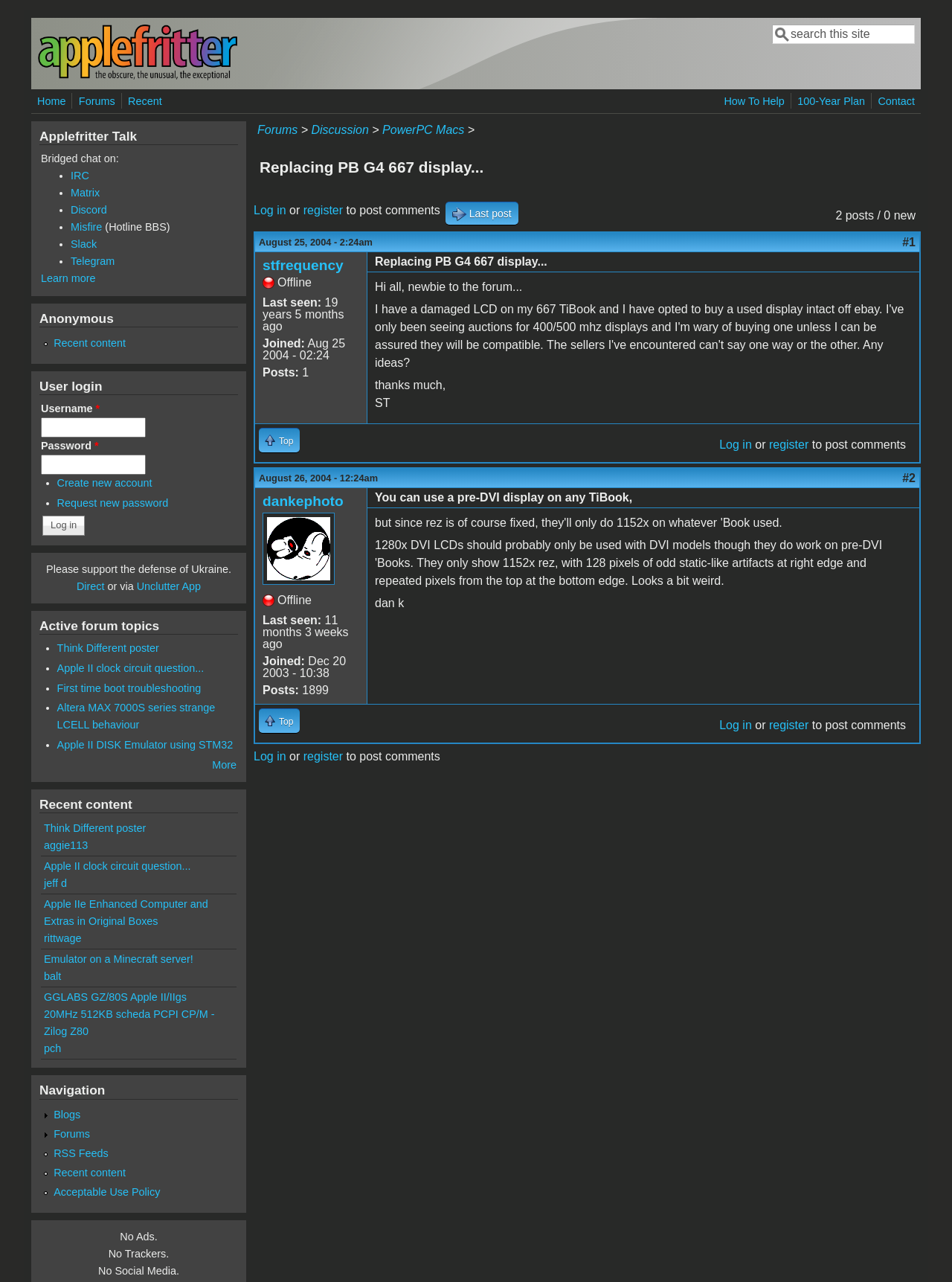What is the topic of the discussion?
Refer to the image and provide a detailed answer to the question.

The topic of the discussion can be found in the heading 'Replacing PB G4 667 display...' which is located at the top of the webpage with a bounding box of [0.266, 0.121, 0.967, 0.14].